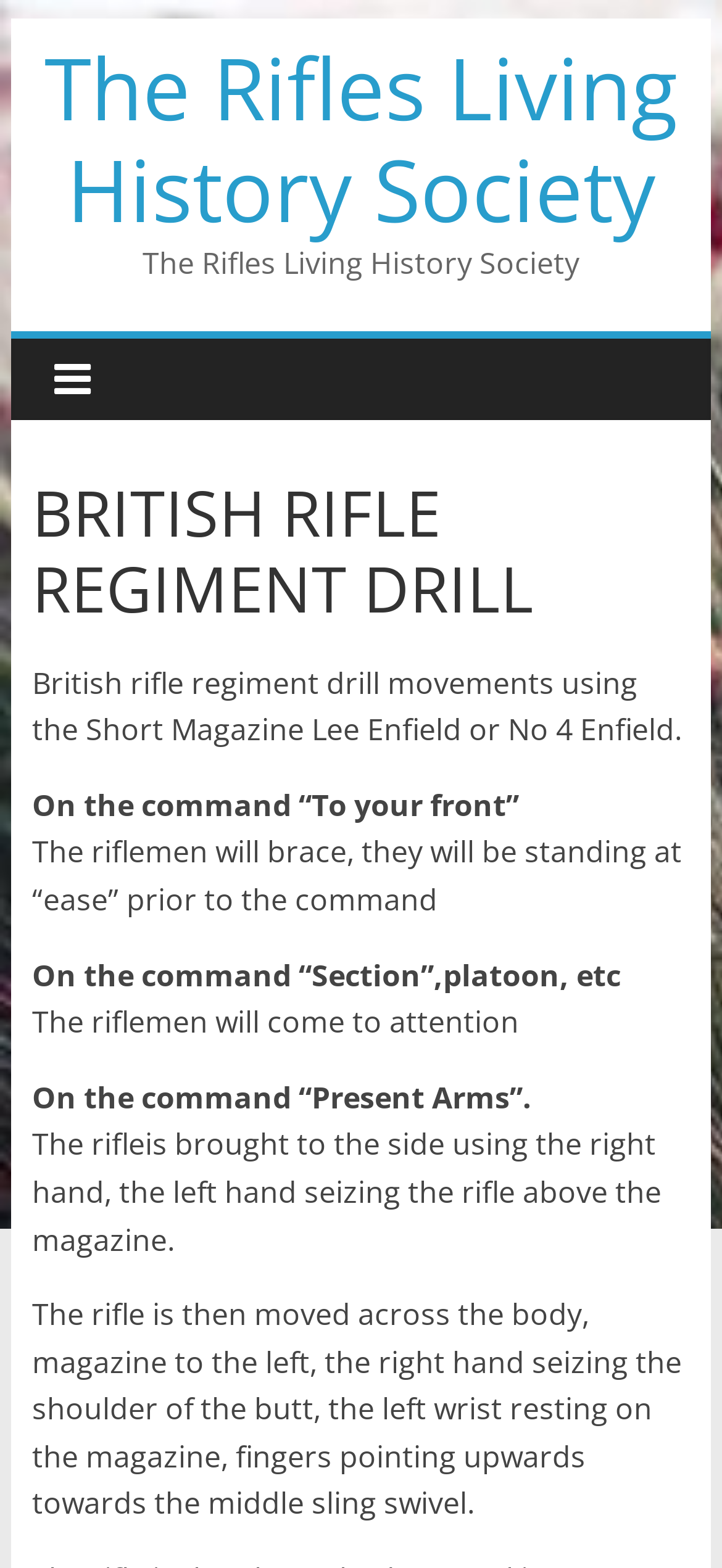Identify and provide the main heading of the webpage.

BRITISH RIFLE REGIMENT DRILL